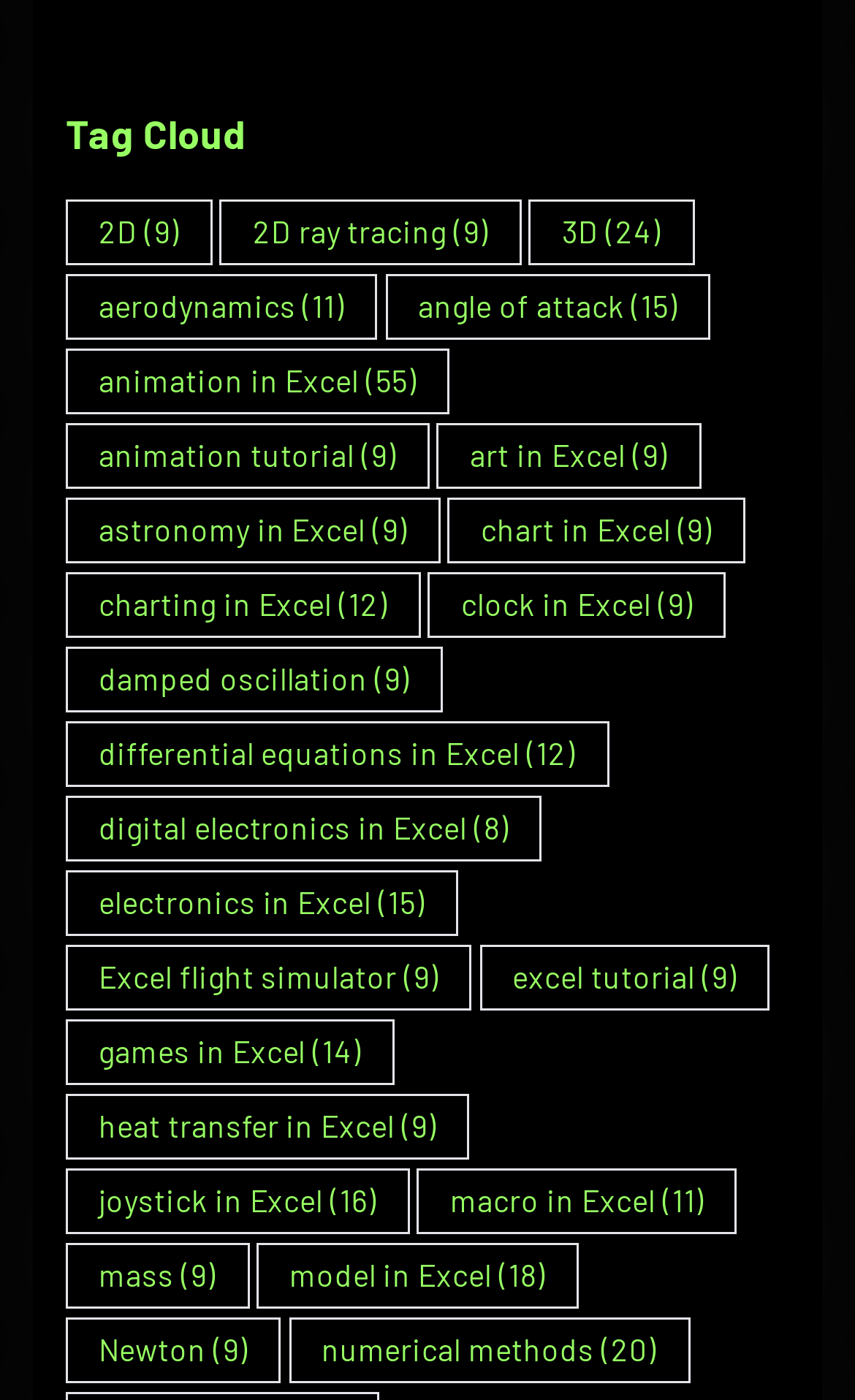Indicate the bounding box coordinates of the element that must be clicked to execute the instruction: "Learn about charting in Excel". The coordinates should be given as four float numbers between 0 and 1, i.e., [left, top, right, bottom].

[0.077, 0.408, 0.492, 0.455]